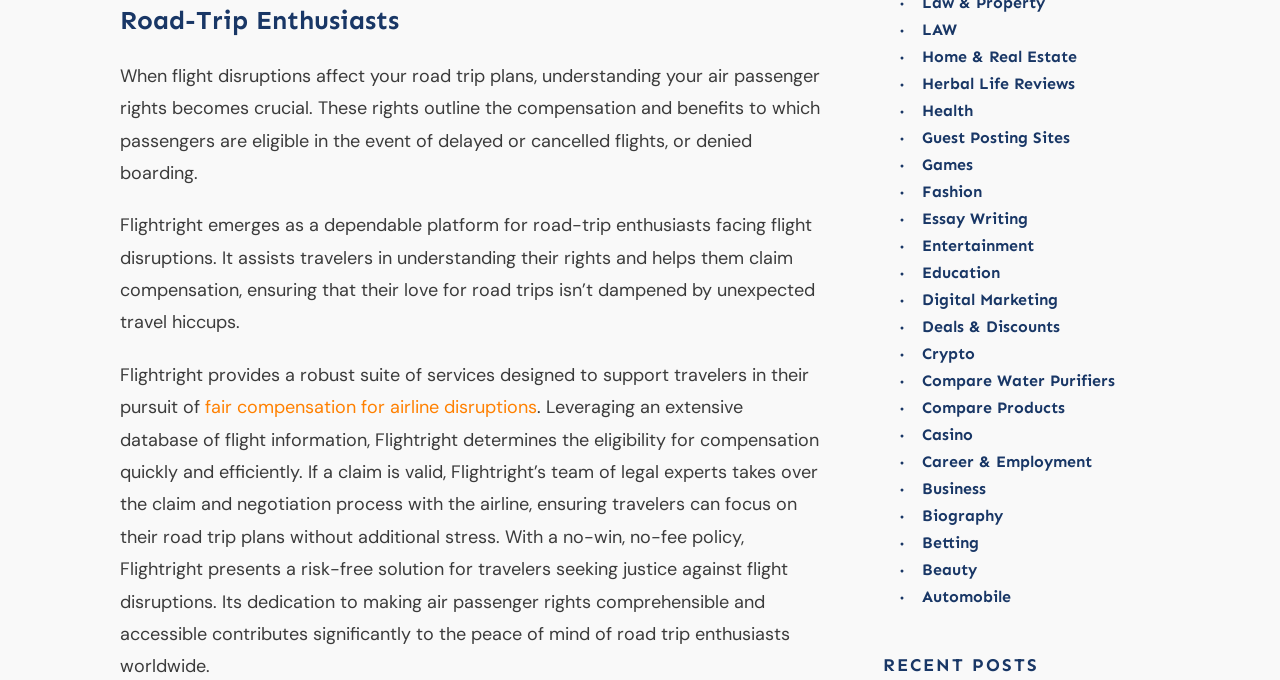Determine the bounding box of the UI element mentioned here: "Business". The coordinates must be in the format [left, top, right, bottom] with values ranging from 0 to 1.

[0.72, 0.702, 0.77, 0.737]